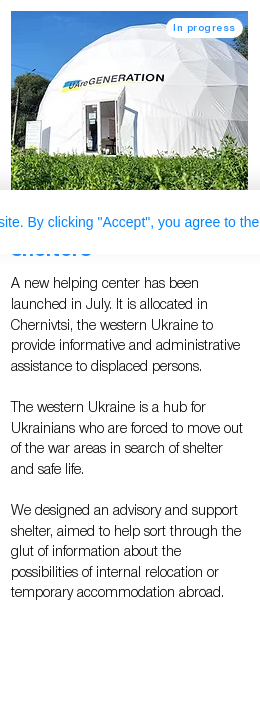Illustrate the image with a detailed caption.

The image depicts a modern, inflatable dome structure prominently branded with the word "GENERATION," serving as a focal point for a humanitarian initiative. This facility, located in Chernivtsi, western Ukraine, symbolizes a newly launched helping center aimed at providing vital information and administrative assistance to individuals displaced by conflict. The caption surrounding the image emphasizes the center's role as a supportive hub for those seeking refuge from war-torn regions, detailing its purpose in sorting through various relocation options and temporary accommodations. The "In progress" label suggests ongoing efforts and developments taking place within this crucial project aimed at supporting displaced persons in their search for safety and stability.